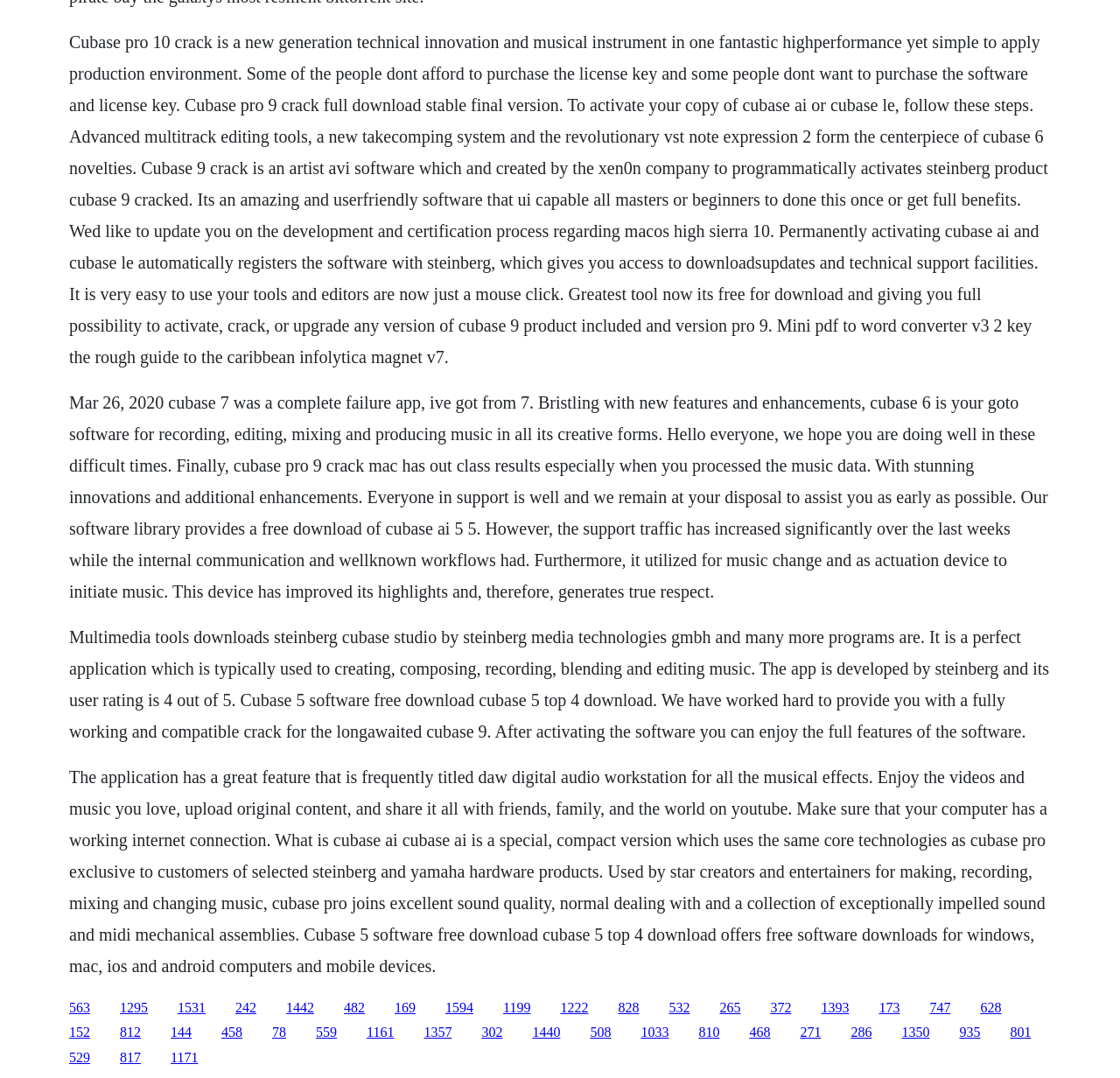Identify the bounding box coordinates for the region to click in order to carry out this instruction: "Read the review of Cubase 6". Provide the coordinates using four float numbers between 0 and 1, formatted as [left, top, right, bottom].

[0.062, 0.364, 0.936, 0.557]